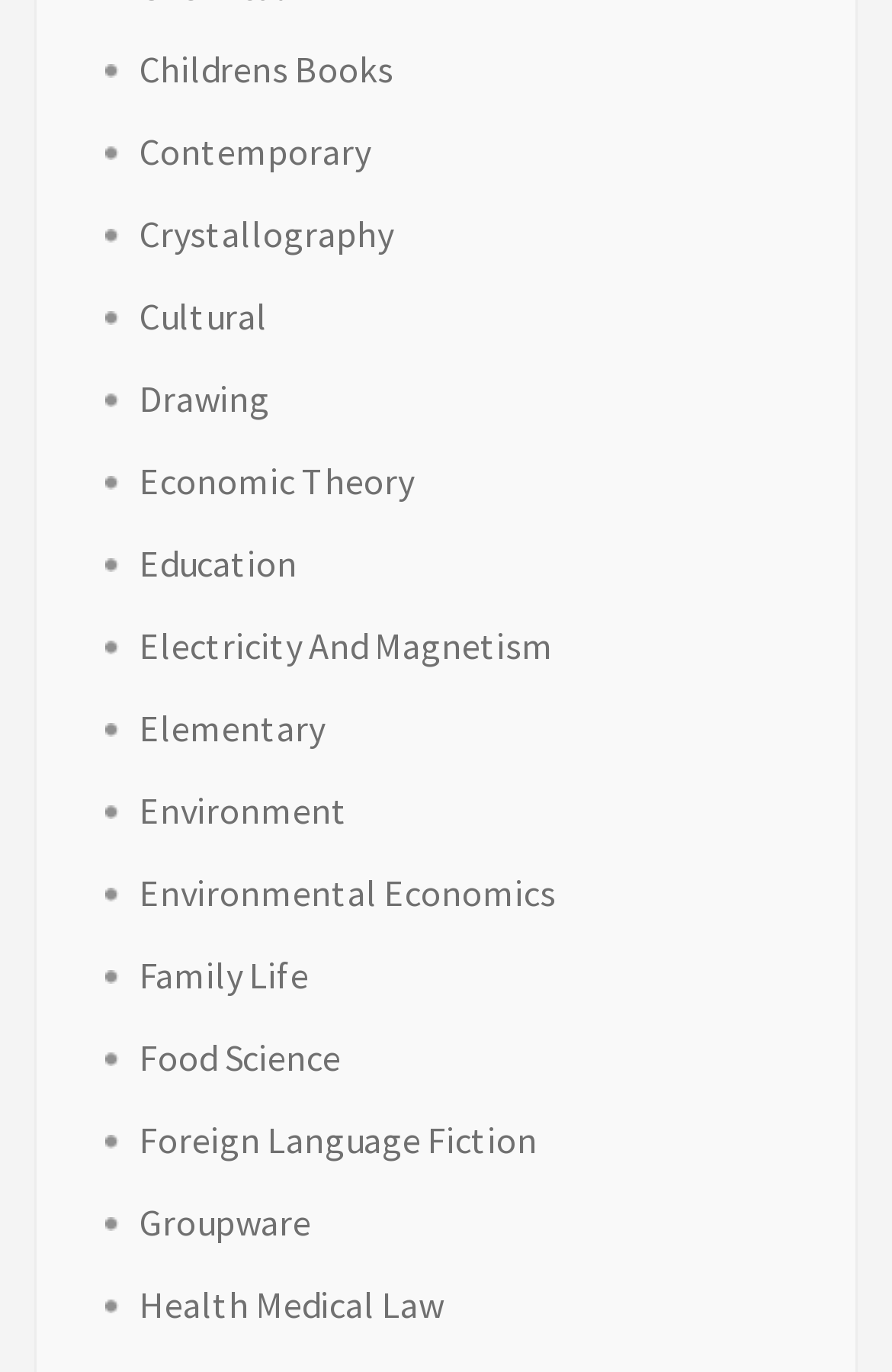What is the category listed below 'Cultural'? Examine the screenshot and reply using just one word or a brief phrase.

Drawing